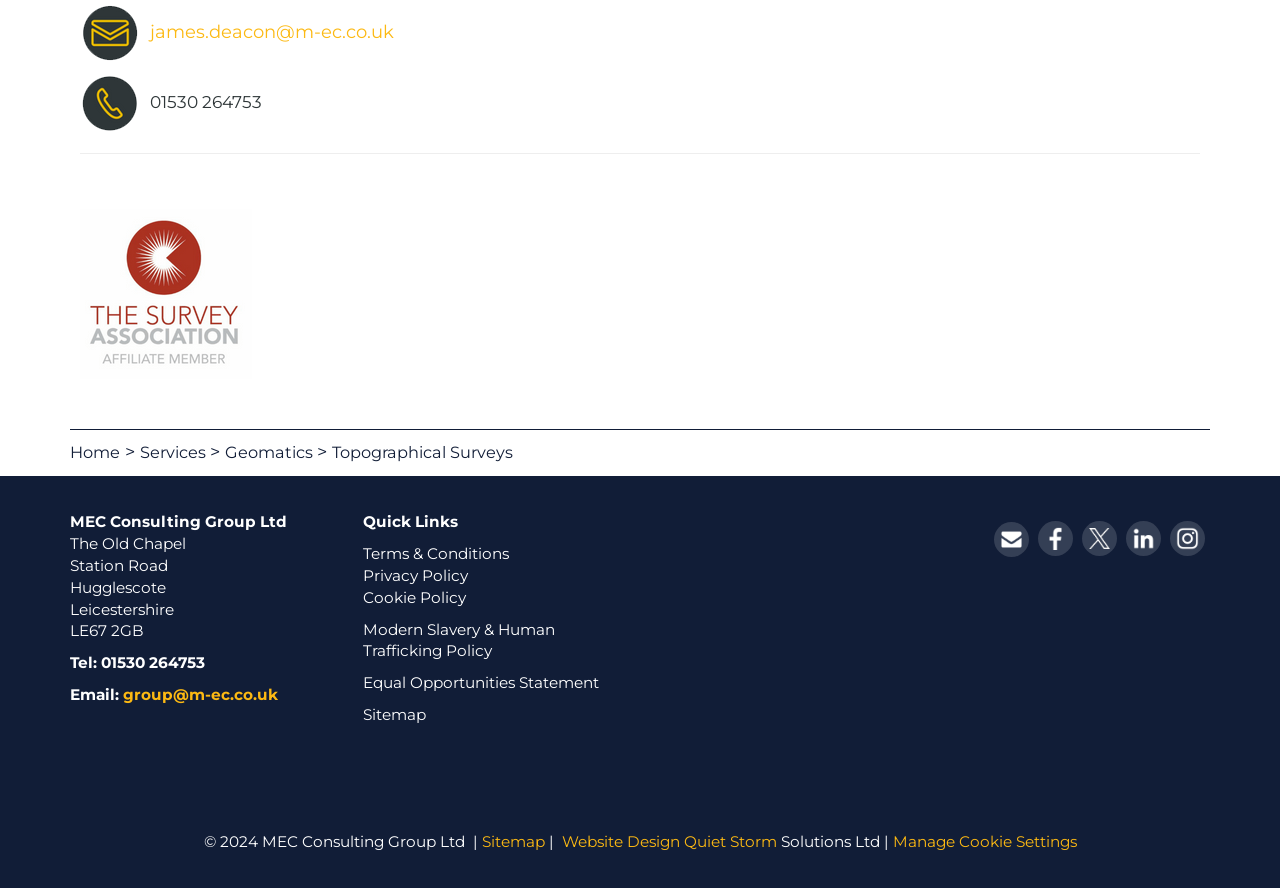What is the company name?
Examine the screenshot and reply with a single word or phrase.

MEC Consulting Group Ltd